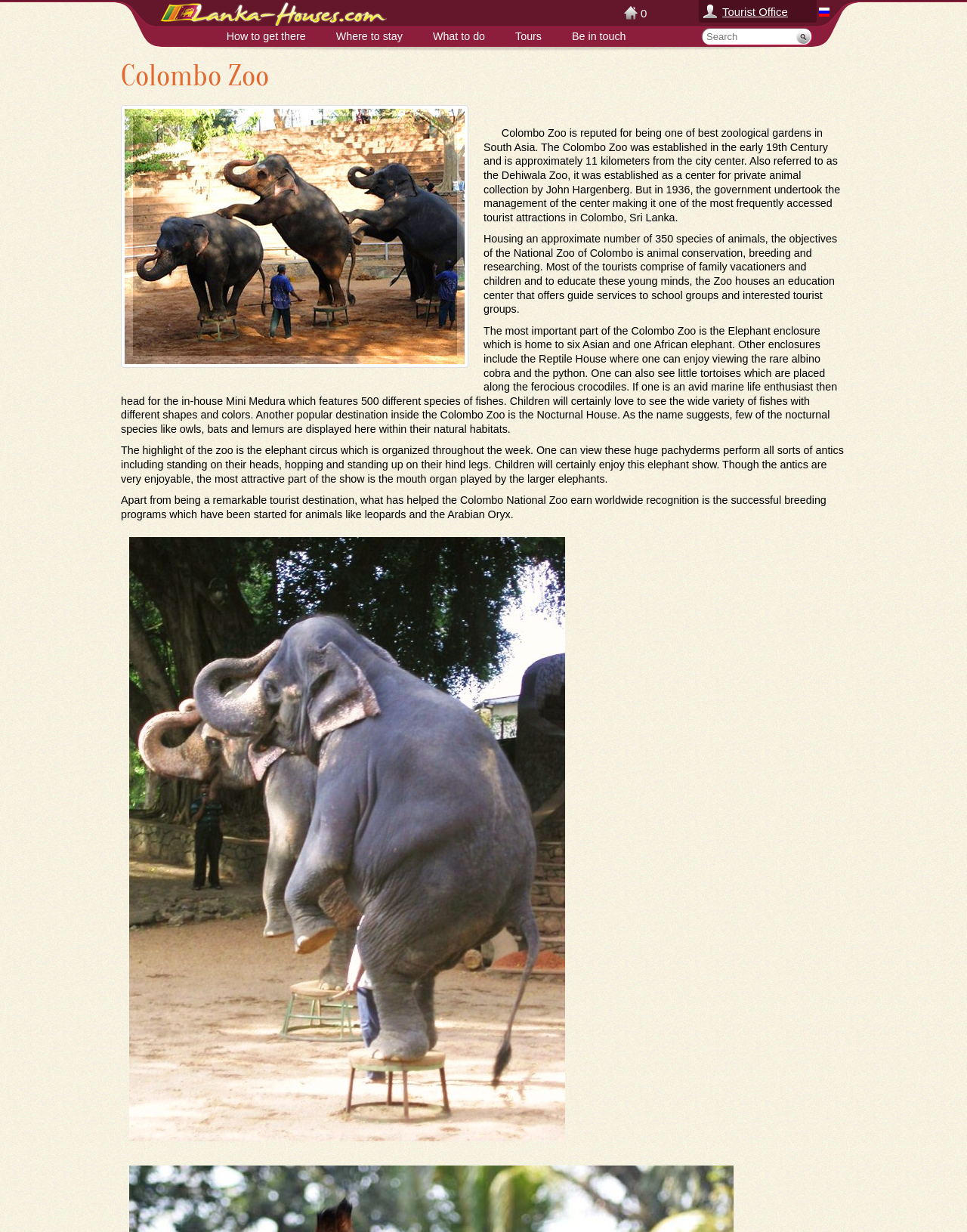What is the name of the house that features 500 different species of fishes?
Answer the question with a single word or phrase, referring to the image.

Mini Medura